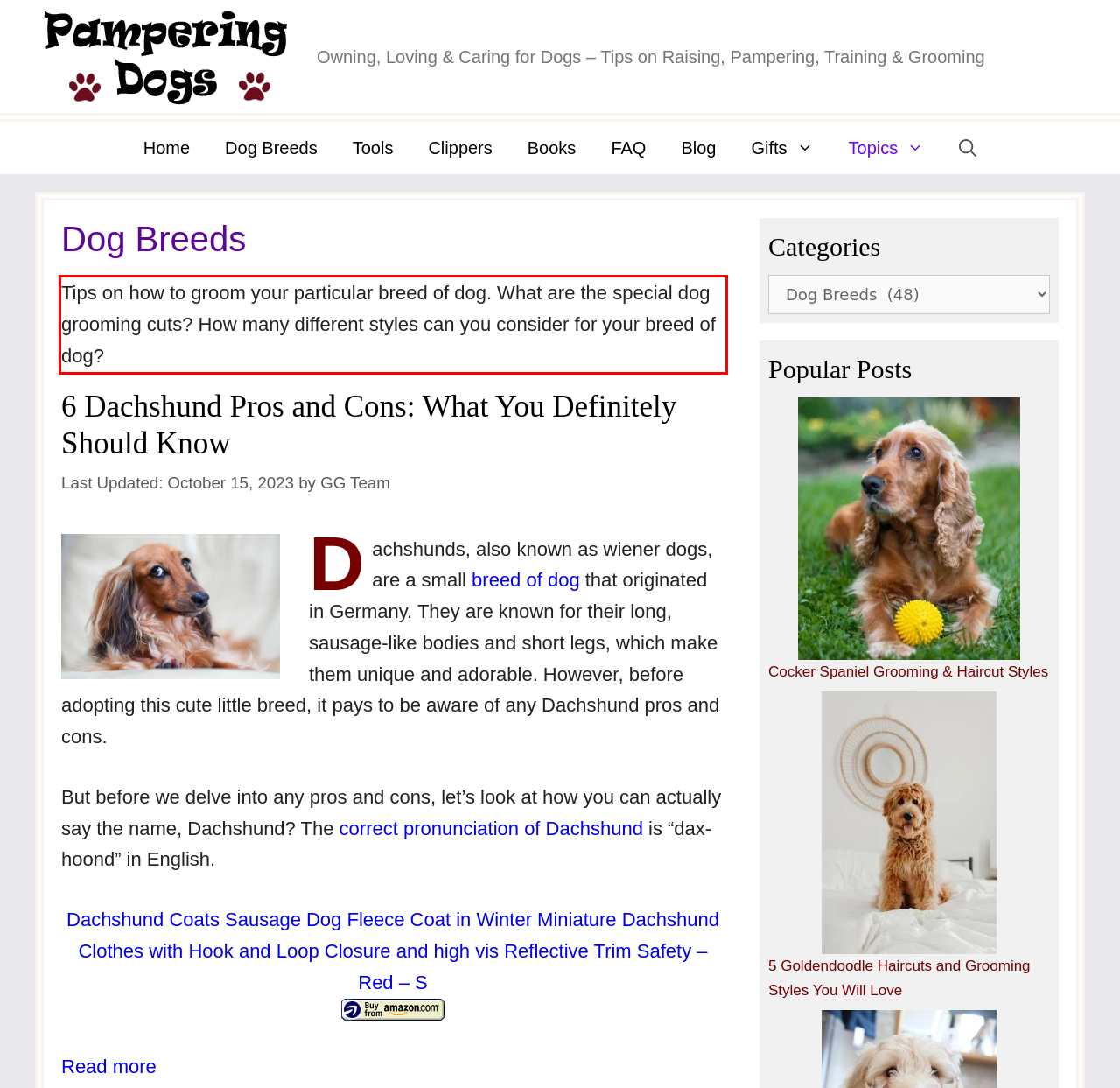Please perform OCR on the UI element surrounded by the red bounding box in the given webpage screenshot and extract its text content.

Tips on how to groom your particular breed of dog. What are the special dog grooming cuts? How many different styles can you consider for your breed of dog?